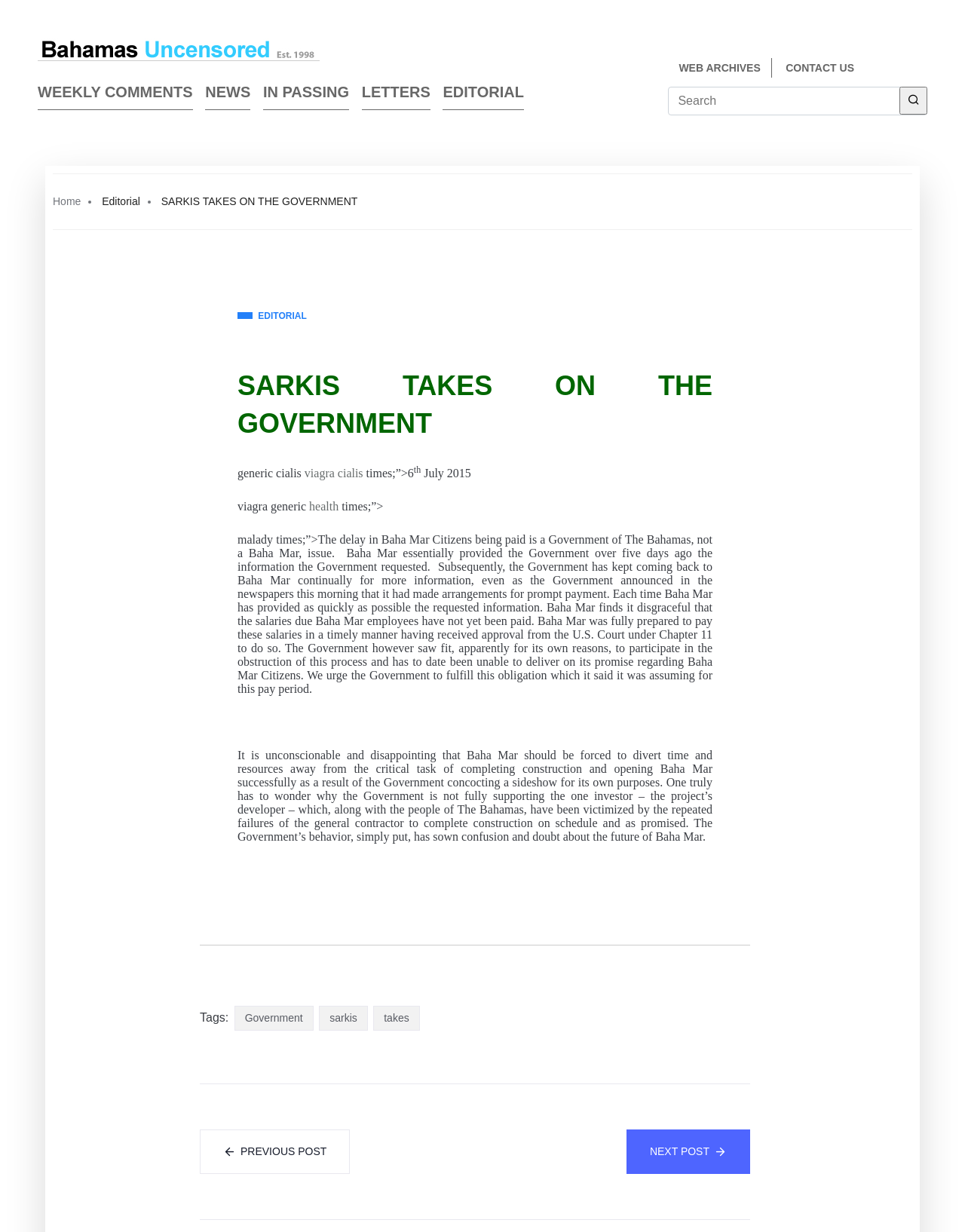Predict the bounding box of the UI element that fits this description: "name="s" placeholder="Search"".

[0.693, 0.07, 0.961, 0.094]